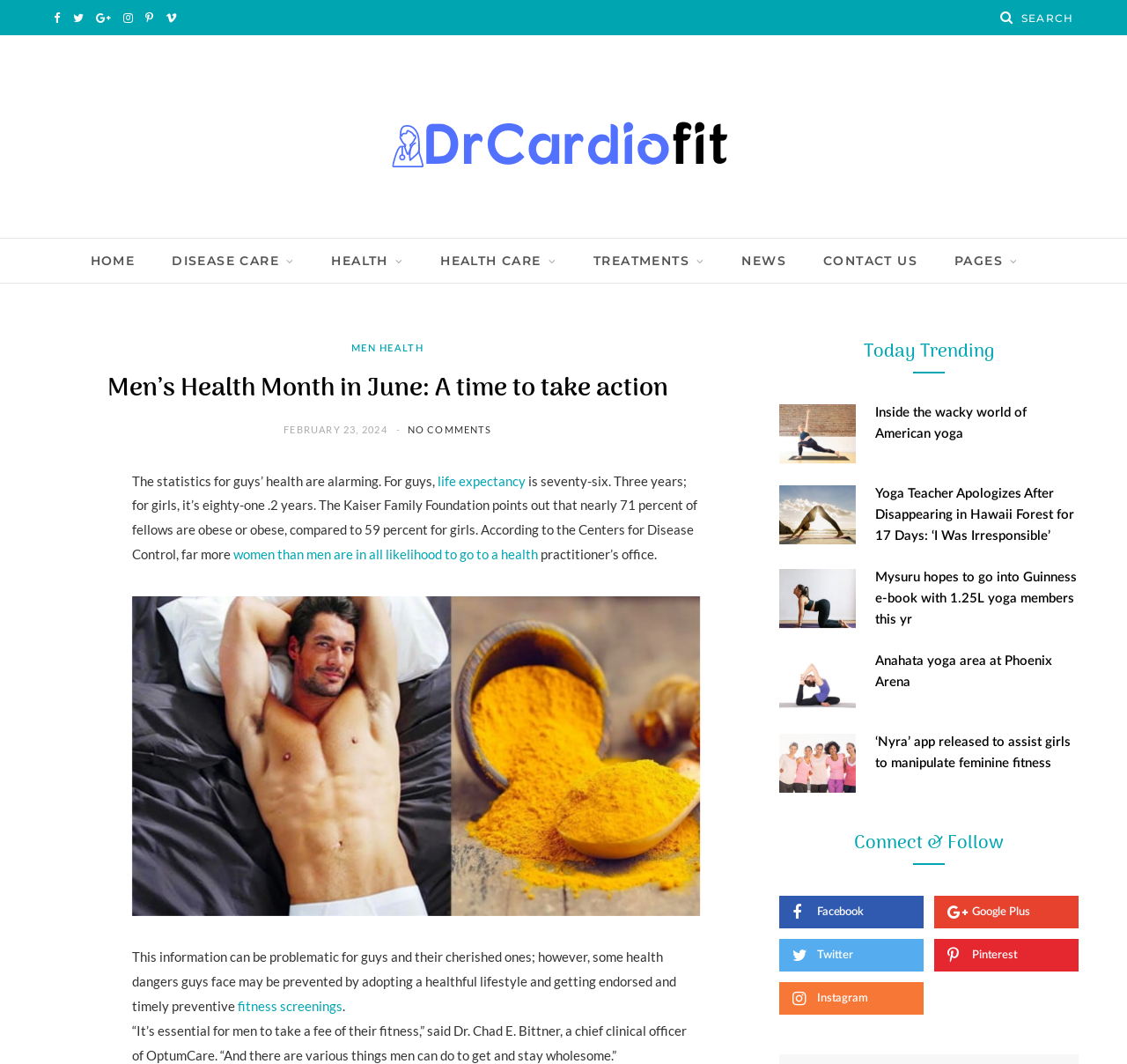Determine the bounding box of the UI component based on this description: "Buy Gift Sub". The bounding box coordinates should be four float values between 0 and 1, i.e., [left, top, right, bottom].

None